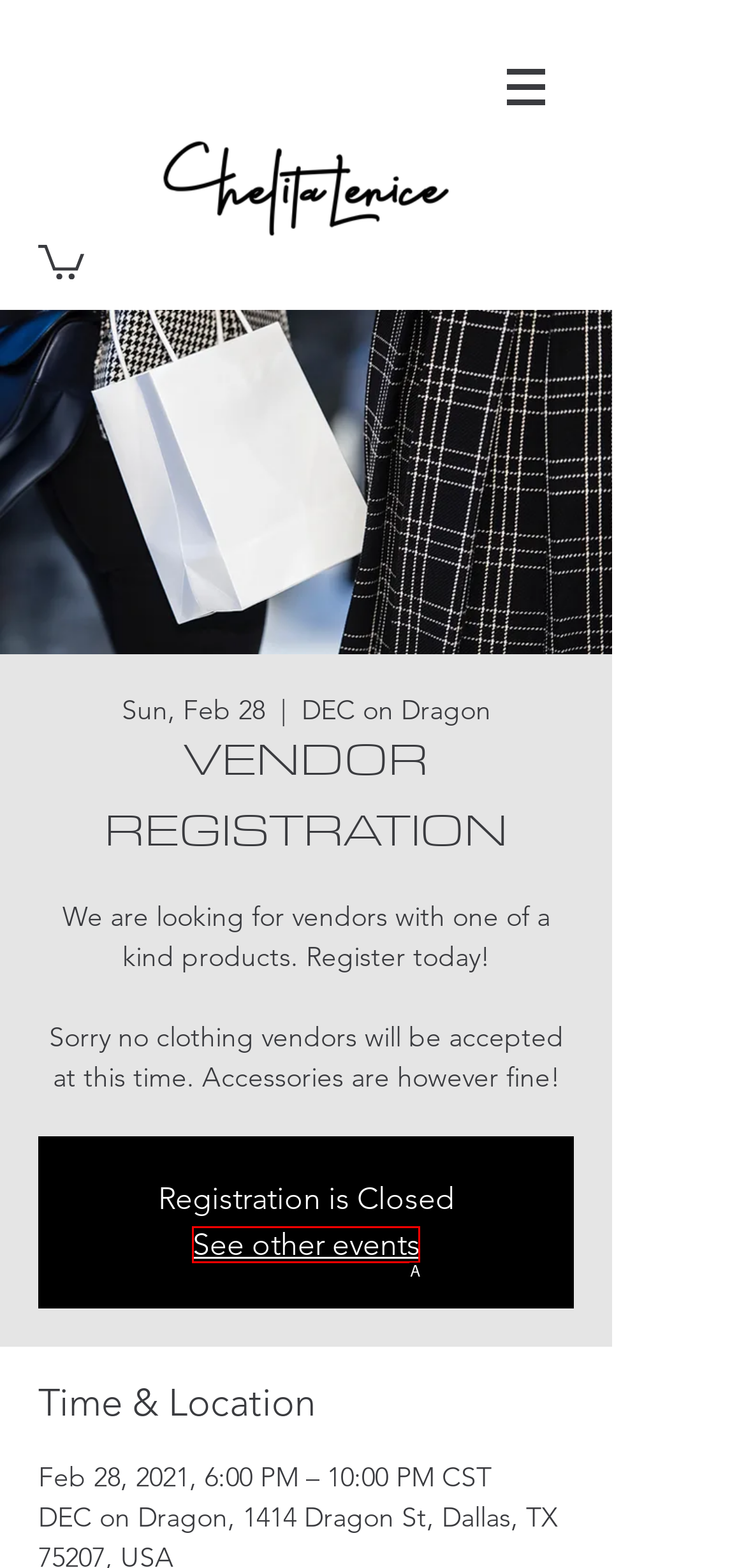From the provided options, pick the HTML element that matches the description: See other events. Respond with the letter corresponding to your choice.

A